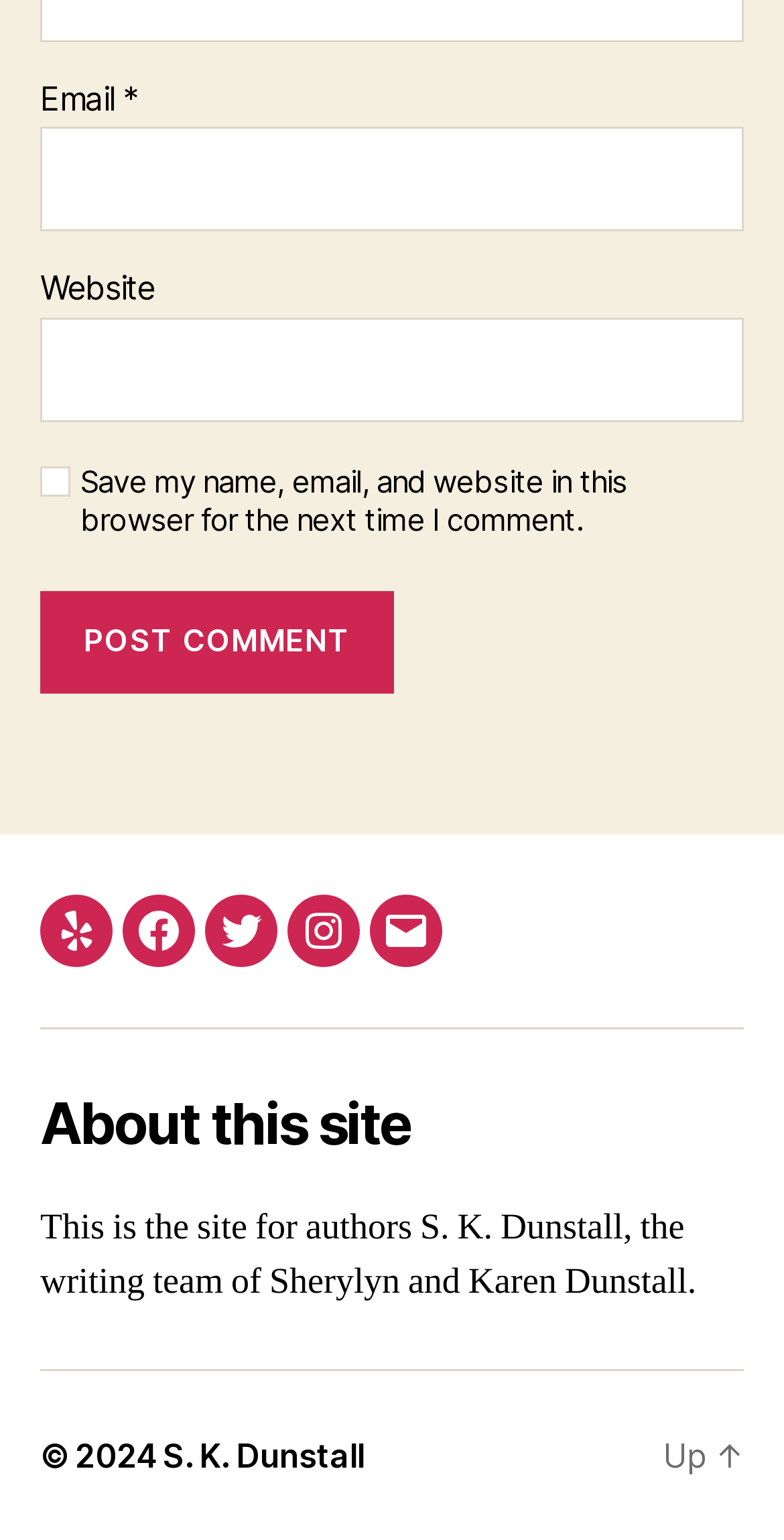For the element described, predict the bounding box coordinates as (top-left x, top-left y, bottom-right x, bottom-right y). All values should be between 0 and 1. Element description: parent_node: Email * aria-describedby="email-notes" name="email"

[0.051, 0.083, 0.949, 0.151]